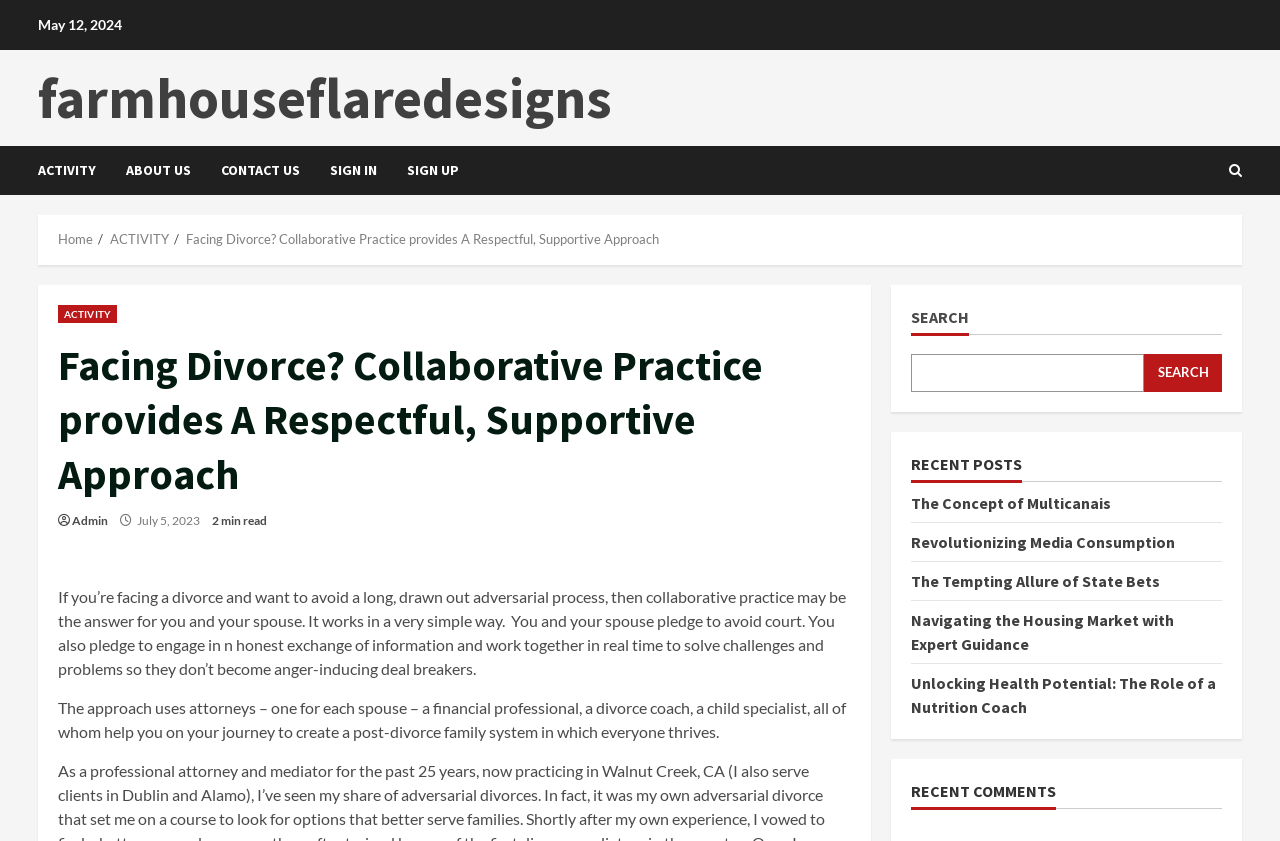Given the description Rutgers Home, predict the bounding box coordinates of the UI element. Ensure the coordinates are in the format (top-left x, top-left y, bottom-right x, bottom-right y) and all values are between 0 and 1.

None